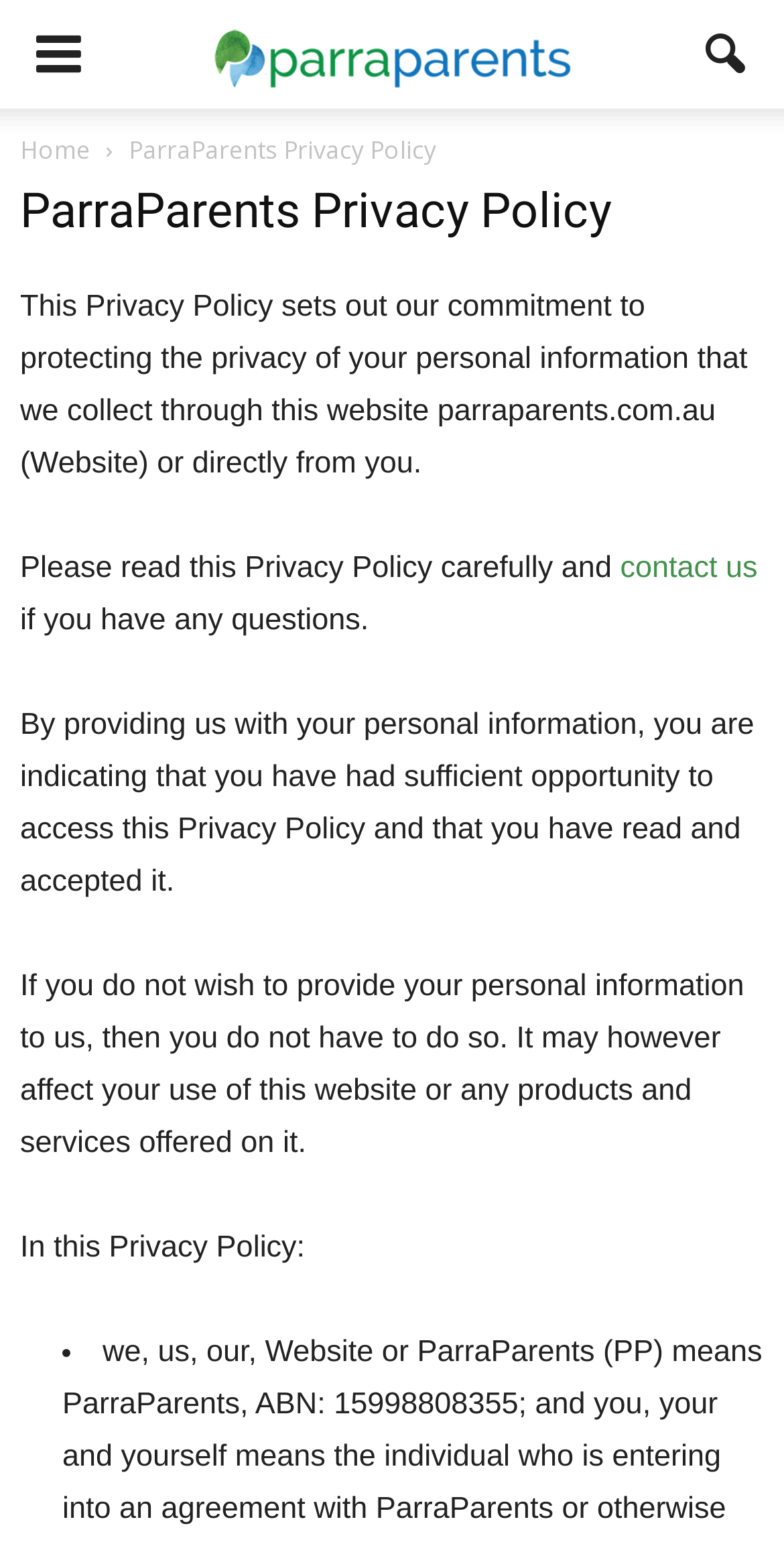Convey a detailed summary of the webpage, mentioning all key elements.

The webpage is about the Privacy Policy of ParraParents, a website for parents in the Parramatta district. At the top left corner, there is a small icon with a Parramatta District Parents logo, accompanied by a link with a hamburger menu icon. On the top right corner, there is a button with a search icon.

Below the logo, there is a horizontal navigation menu with a "Home" link. The main content of the page is headed by a title "ParraParents Privacy Policy" in a large font, followed by a brief introduction to the policy. The introduction explains that the policy outlines the commitment to protecting personal information collected through the website or directly from users.

The policy is divided into sections, with the first section explaining the importance of reading the policy carefully. There is a link to "contact us" in case of questions. The following sections detail the implications of providing personal information, including the option to not provide it, which may affect the use of the website or its services.

The policy continues with a list of definitions, marked by bullet points, explaining the meanings of terms such as "we", "us", "our", "Website", and "ParraParents (PP)".